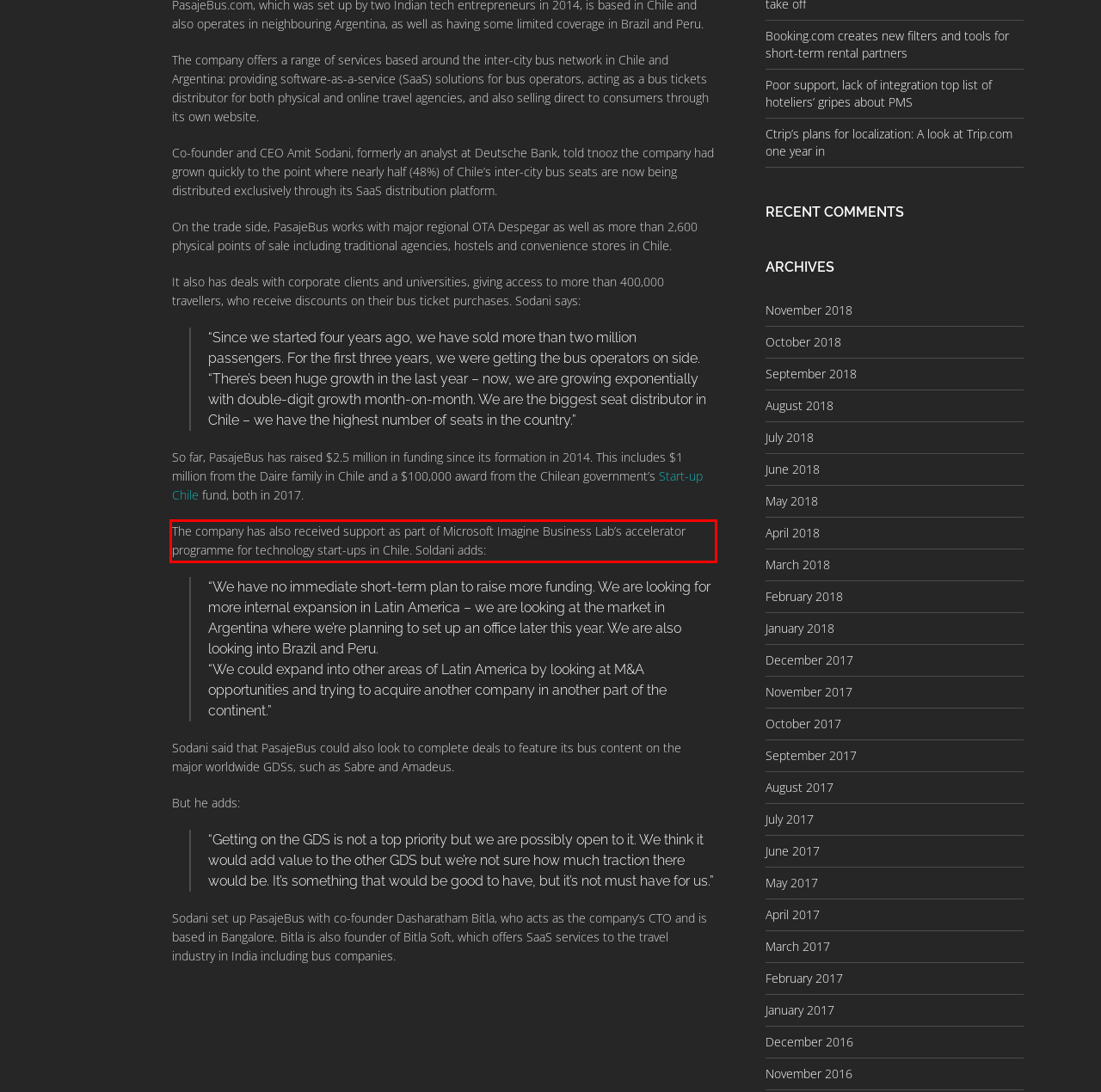In the screenshot of the webpage, find the red bounding box and perform OCR to obtain the text content restricted within this red bounding box.

The company has also received support as part of Microsoft Imagine Business Lab’s accelerator programme for technology start-ups in Chile. Soldani adds: